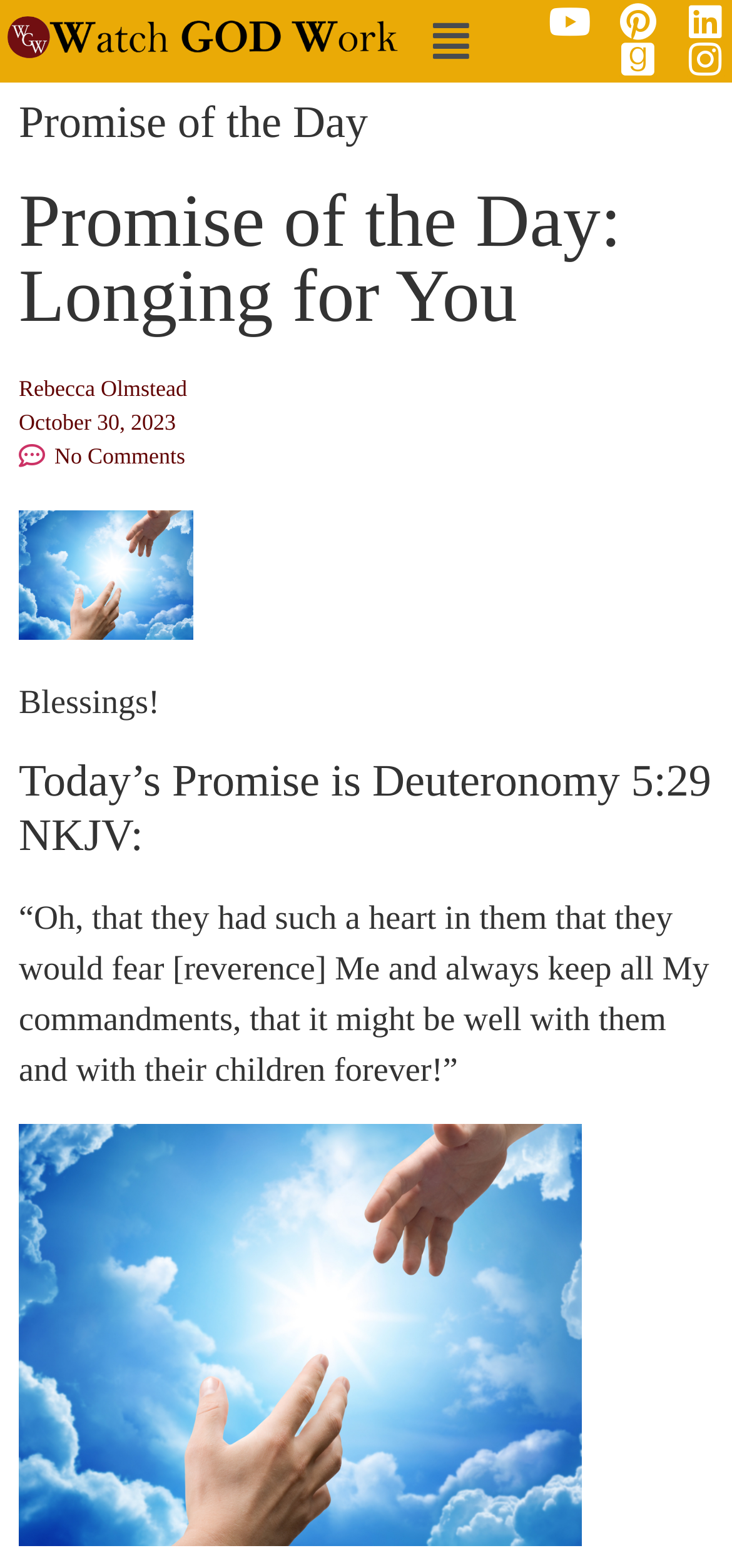Provide a brief response to the question below using a single word or phrase: 
What is the logo of Watch God Work Ministries?

WGW Logo 3